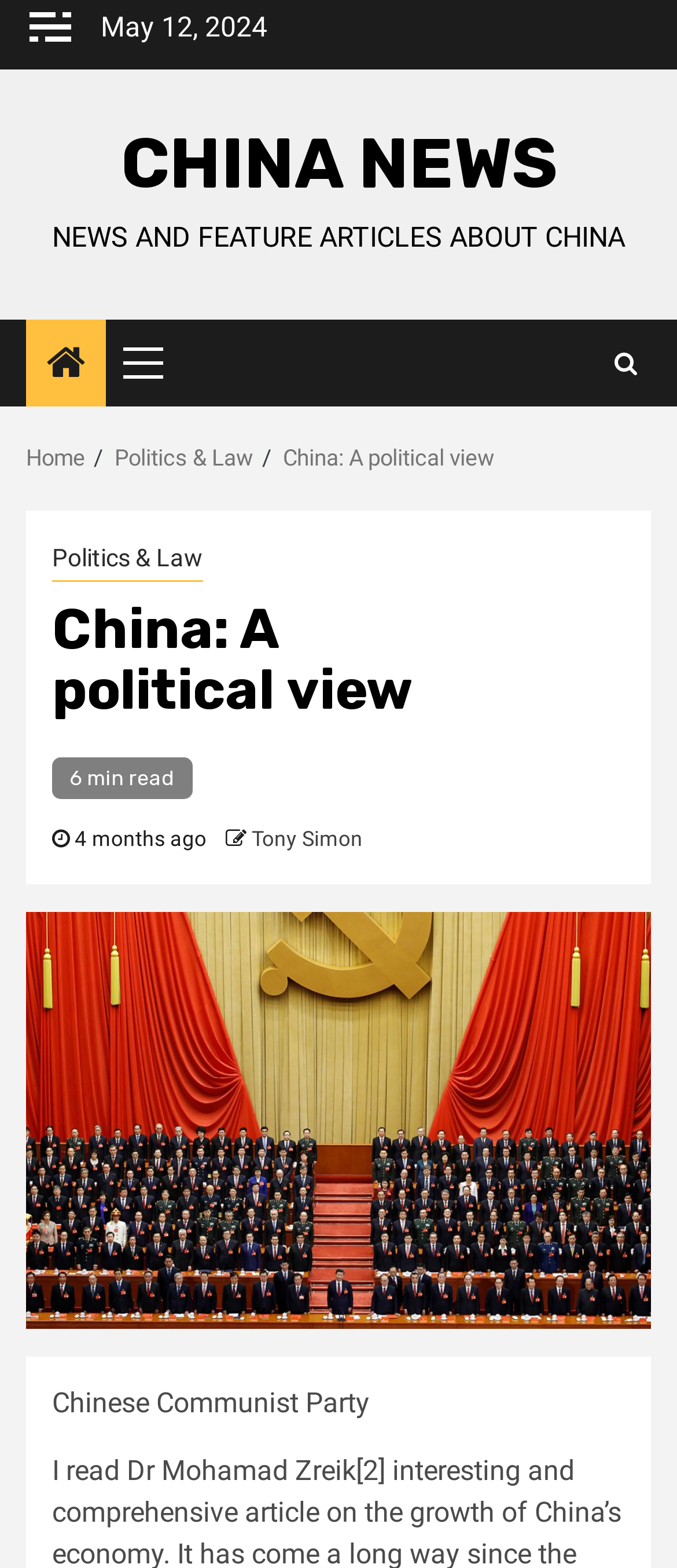Extract the main title from the webpage and generate its text.

China: A political view